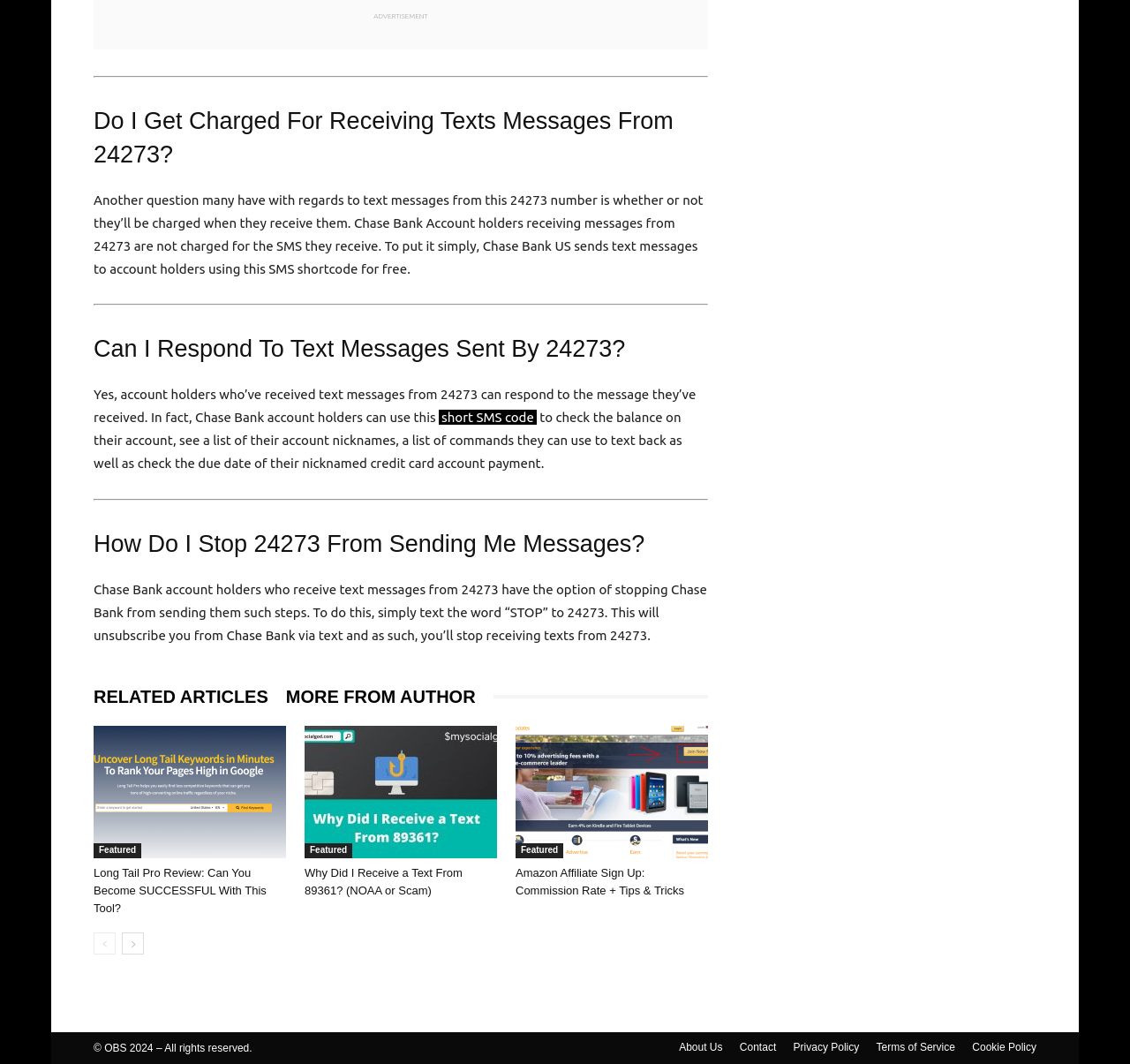Please mark the bounding box coordinates of the area that should be clicked to carry out the instruction: "Click on 'RELATED ARTICLES'".

[0.083, 0.643, 0.253, 0.667]